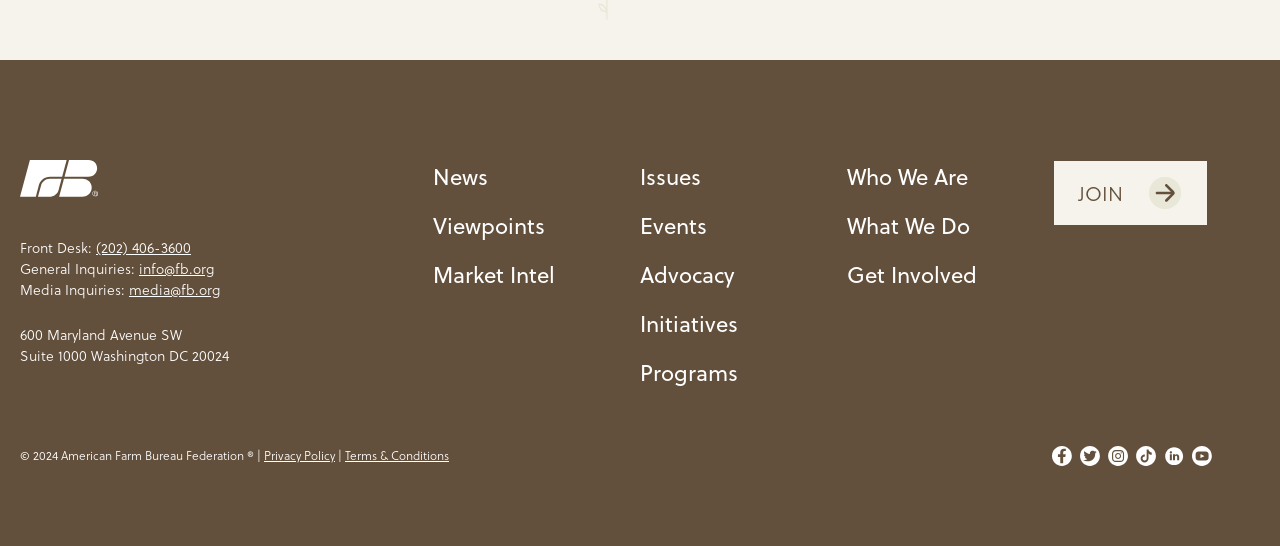Determine the bounding box for the described HTML element: "Viewpoints". Ensure the coordinates are four float numbers between 0 and 1 in the format [left, top, right, bottom].

[0.339, 0.384, 0.5, 0.444]